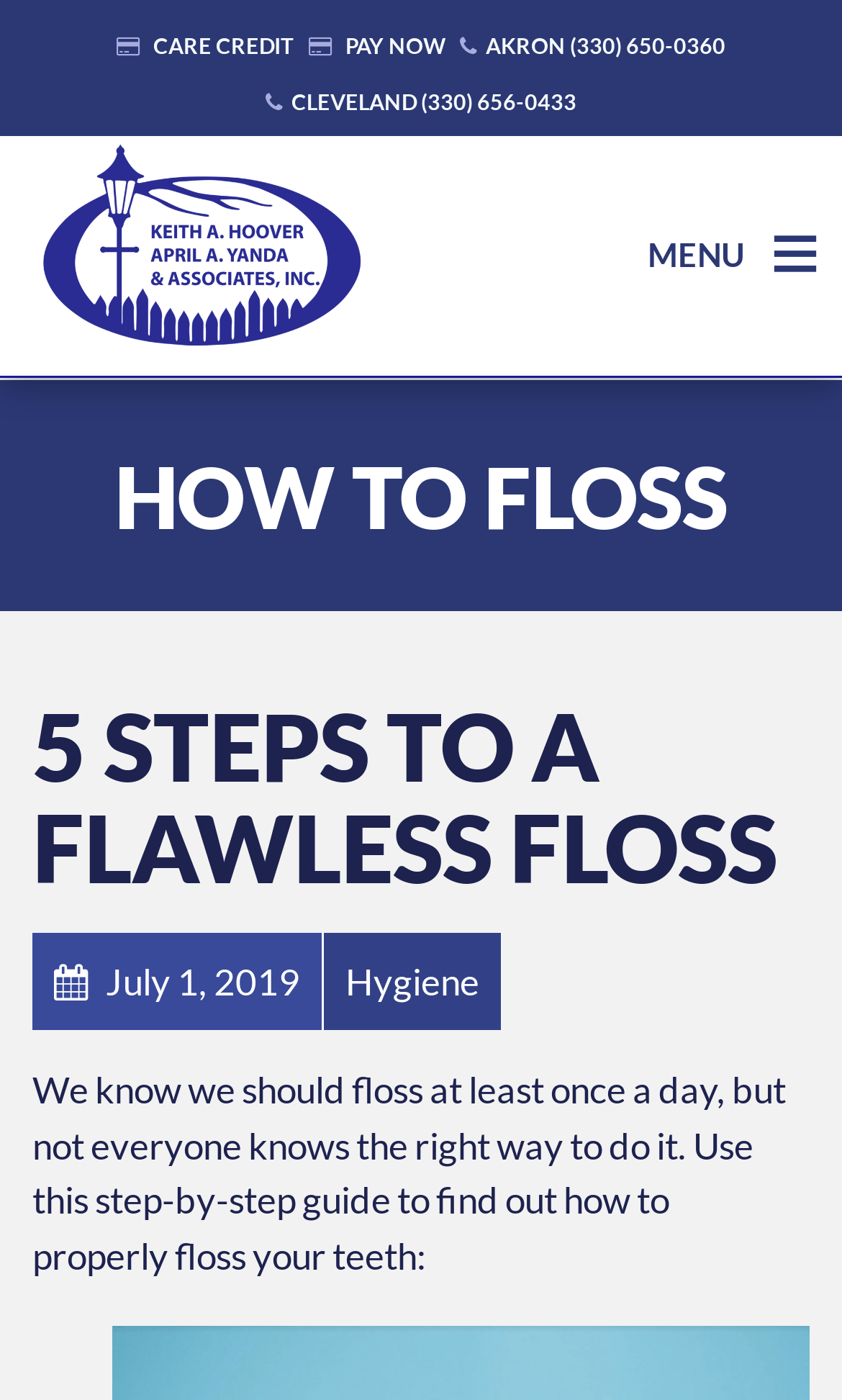What is the topic of the article?
Please provide a single word or phrase answer based on the image.

How to floss